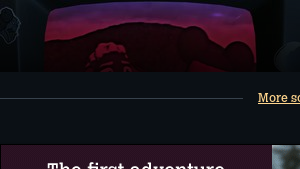Provide an in-depth description of all elements within the image.

A screenshot from the game "Amanda the Adventurer," featuring a captivating and eerie scene. The image showcases a darkened landscape framed by a stylized television screen, emphasizing a blend of adventure and mystery inherent in the game. Hues of purple and deep shadows create a foreboding atmosphere, hinting at the thrilling experiences players may encounter as they explore this unique narrative-driven adventure. This visual representation encapsulates the essence of the game, inviting players to embark on their first adventure with Amanda.